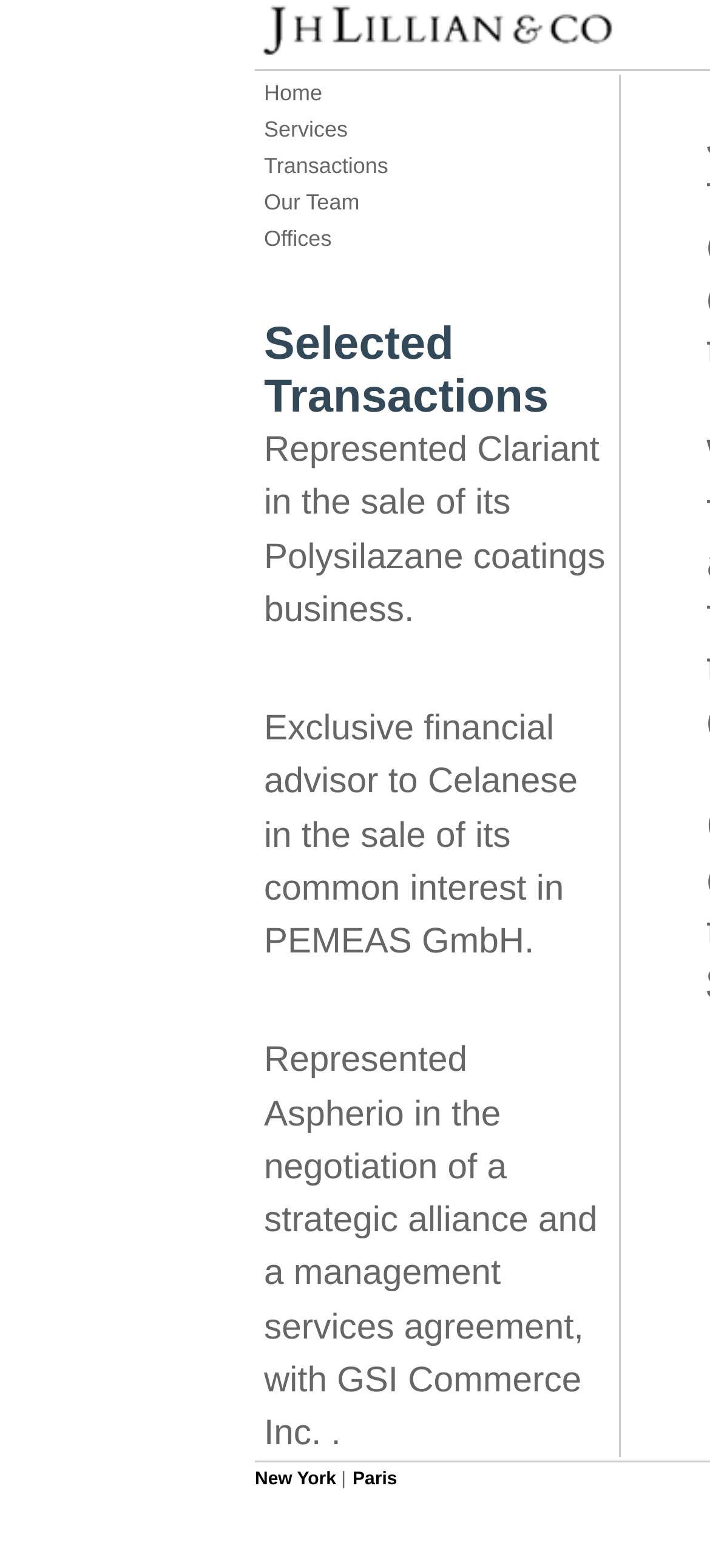With reference to the screenshot, provide a detailed response to the question below:
How many offices does the company have?

The company has two offices, which are located in New York and Paris, as indicated by the links 'New York' and 'Paris' at the bottom of the webpage.